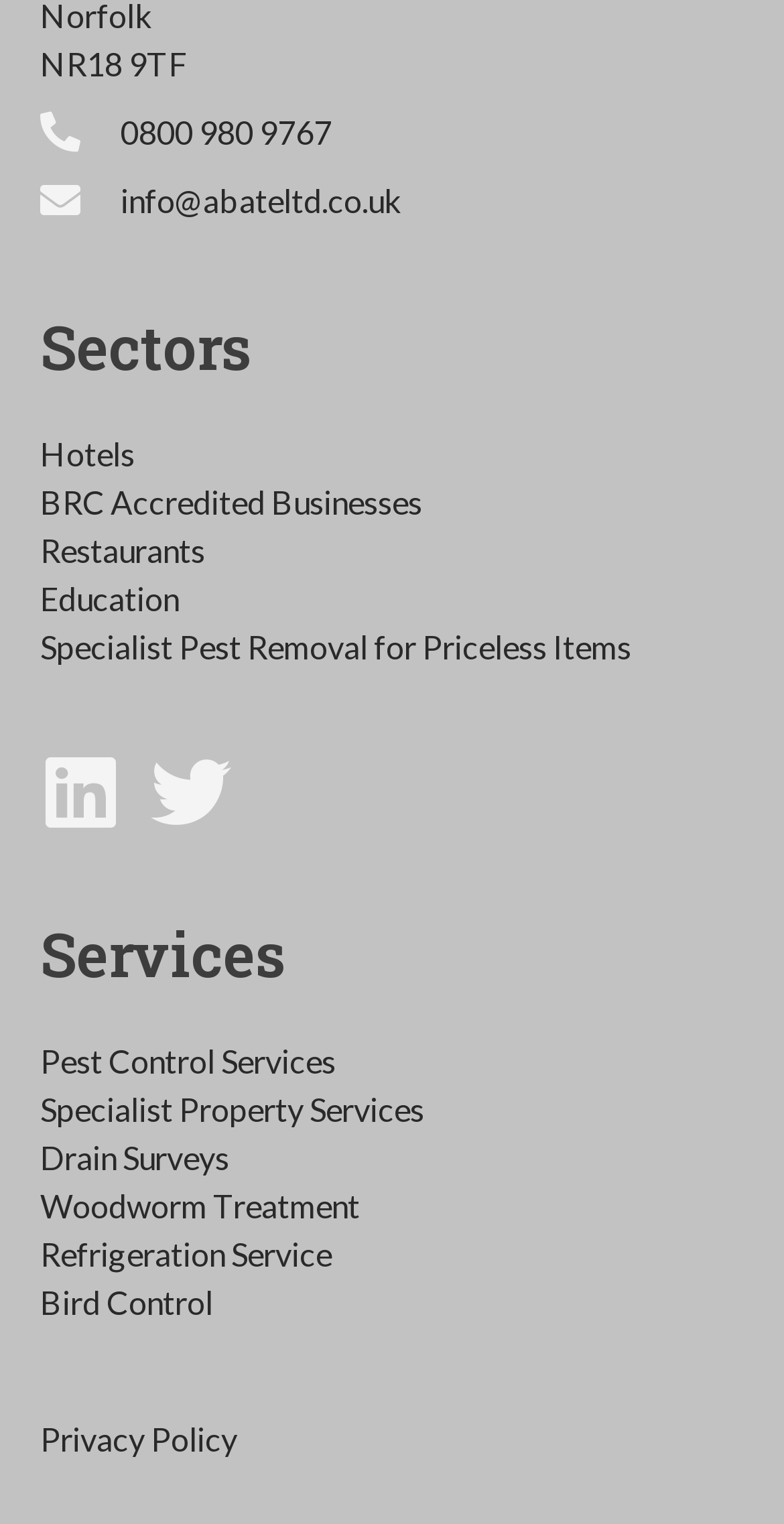What is the postcode of the company?
With the help of the image, please provide a detailed response to the question.

I found the postcode by looking at the StaticText element with the text 'NR18 9TF' which is located at the top of the page, indicating it's a company address.